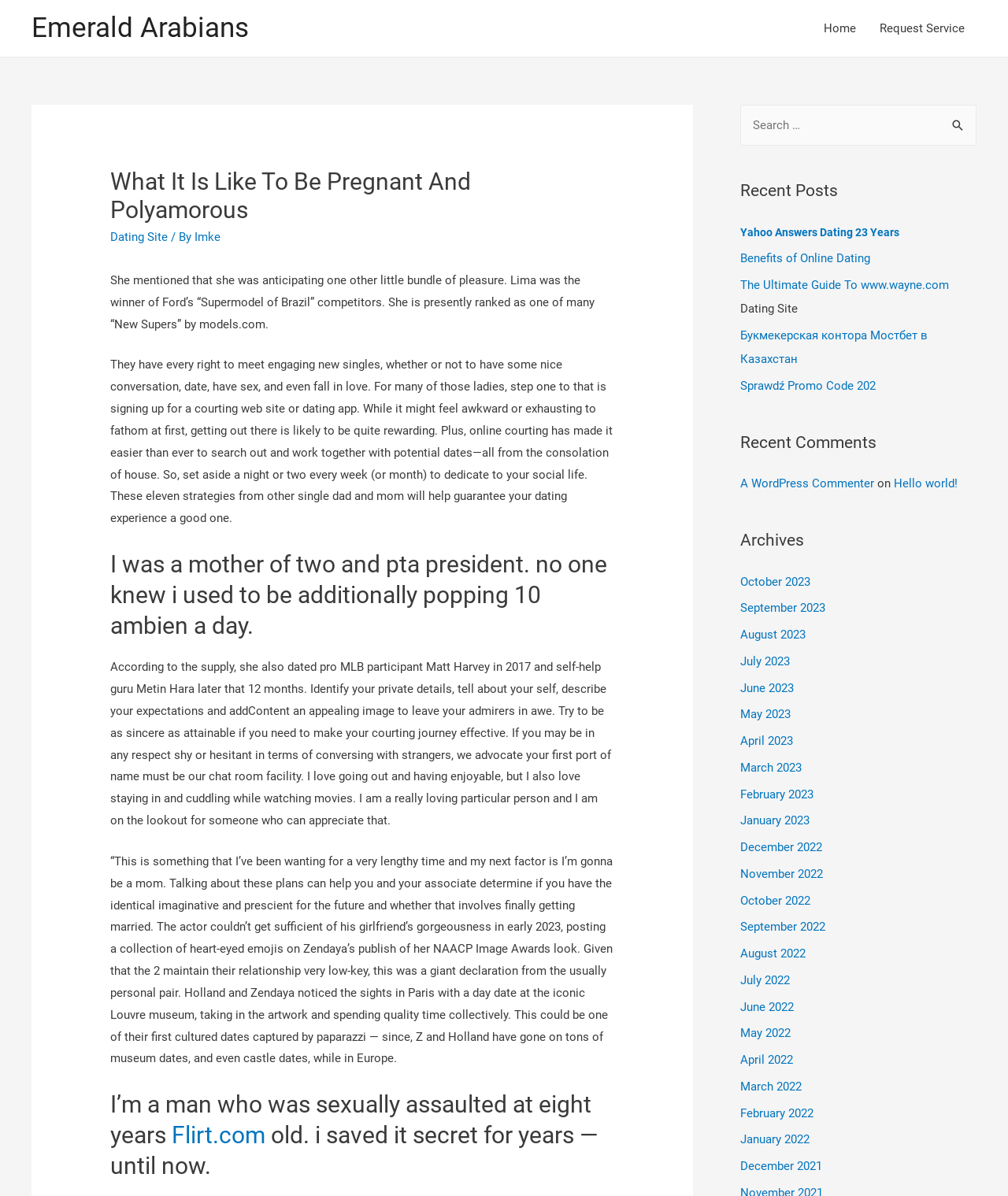Please extract and provide the main headline of the webpage.

What It Is Like To Be Pregnant And Polyamorous